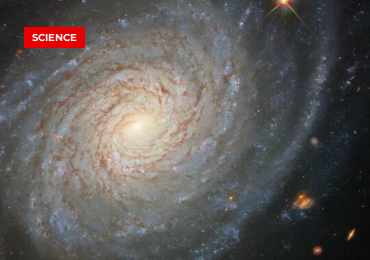Give a detailed account of the visual elements in the image.

This image showcases a stunning view of a spiral galaxy, capturing the intricate details of its swirling arms and bright central core. The galaxy's elongated spiral structure is highlighted by a spectrum of colors, demonstrating the vastness and beauty of the universe. Superimposed on this cosmic backdrop is a bold red banner labeled "SCIENCE," emphasizing the image's relevance to scientific exploration and study. This visual representation invites viewers to delve deeper into astronomical phenomena and the wonders of space exploration. The image relates to the article titled "NASA is Going to Investigate the Ultraviolet Universe with its New UVEX Mission," suggesting a focus on new scientific endeavors in understanding our universe.